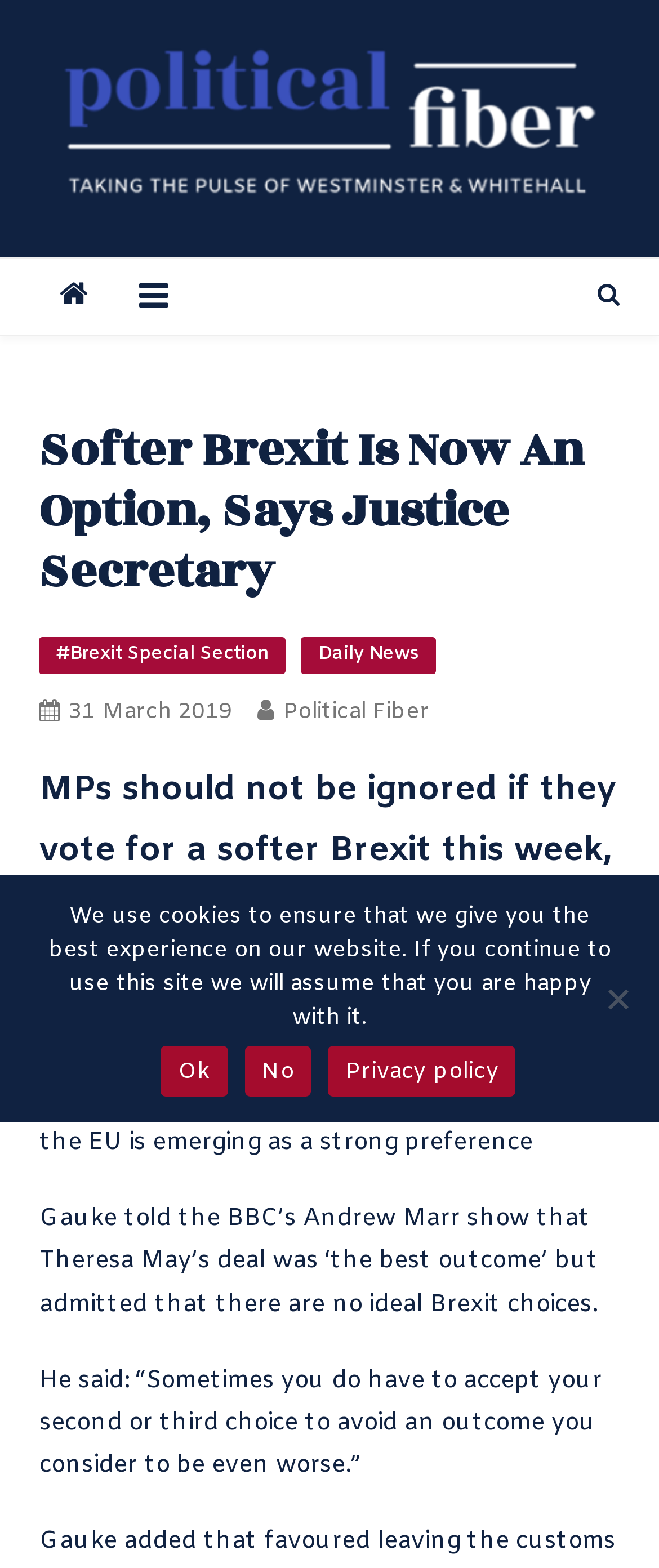Please determine the bounding box coordinates of the section I need to click to accomplish this instruction: "Click on the Political Fiber logo".

[0.09, 0.022, 0.91, 0.137]